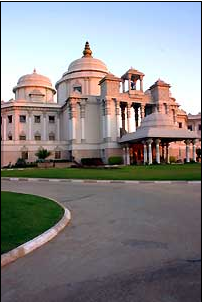Respond to the question below with a single word or phrase:
What type of roofs does the hospital have?

Dome-shaped